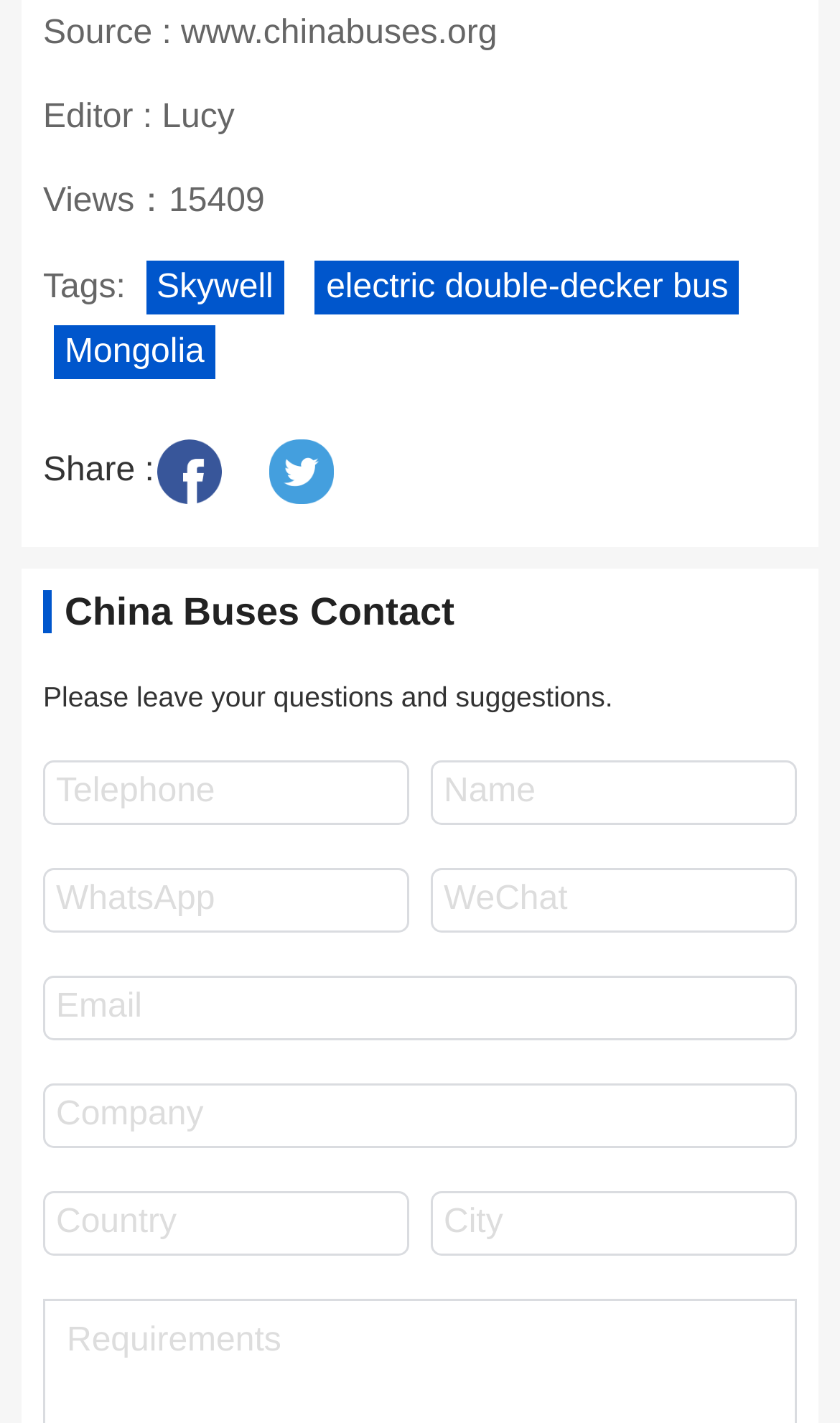Please identify the coordinates of the bounding box that should be clicked to fulfill this instruction: "Enter your name".

[0.513, 0.535, 0.949, 0.58]